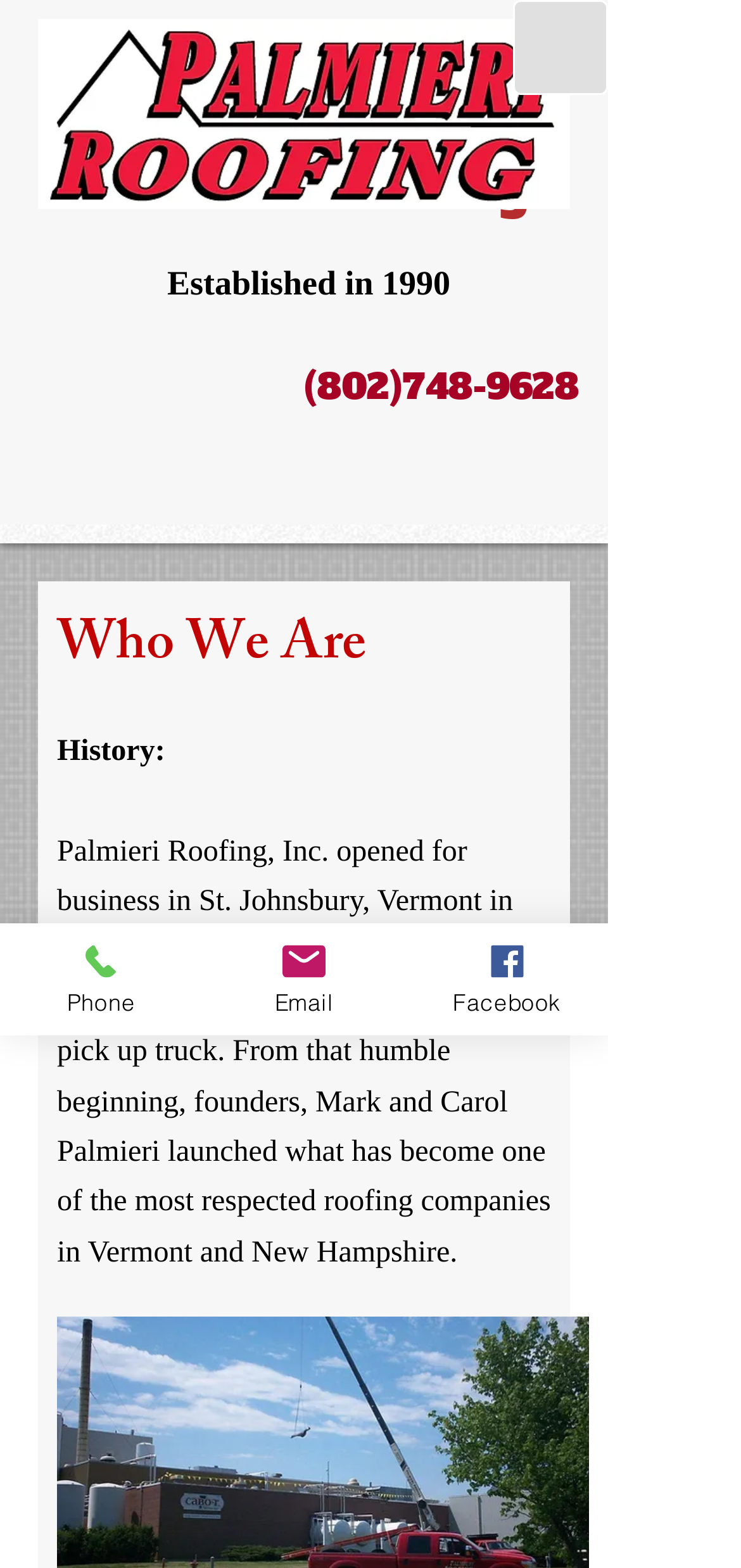Locate the bounding box of the UI element described in the following text: "Facebook".

[0.547, 0.589, 0.821, 0.66]